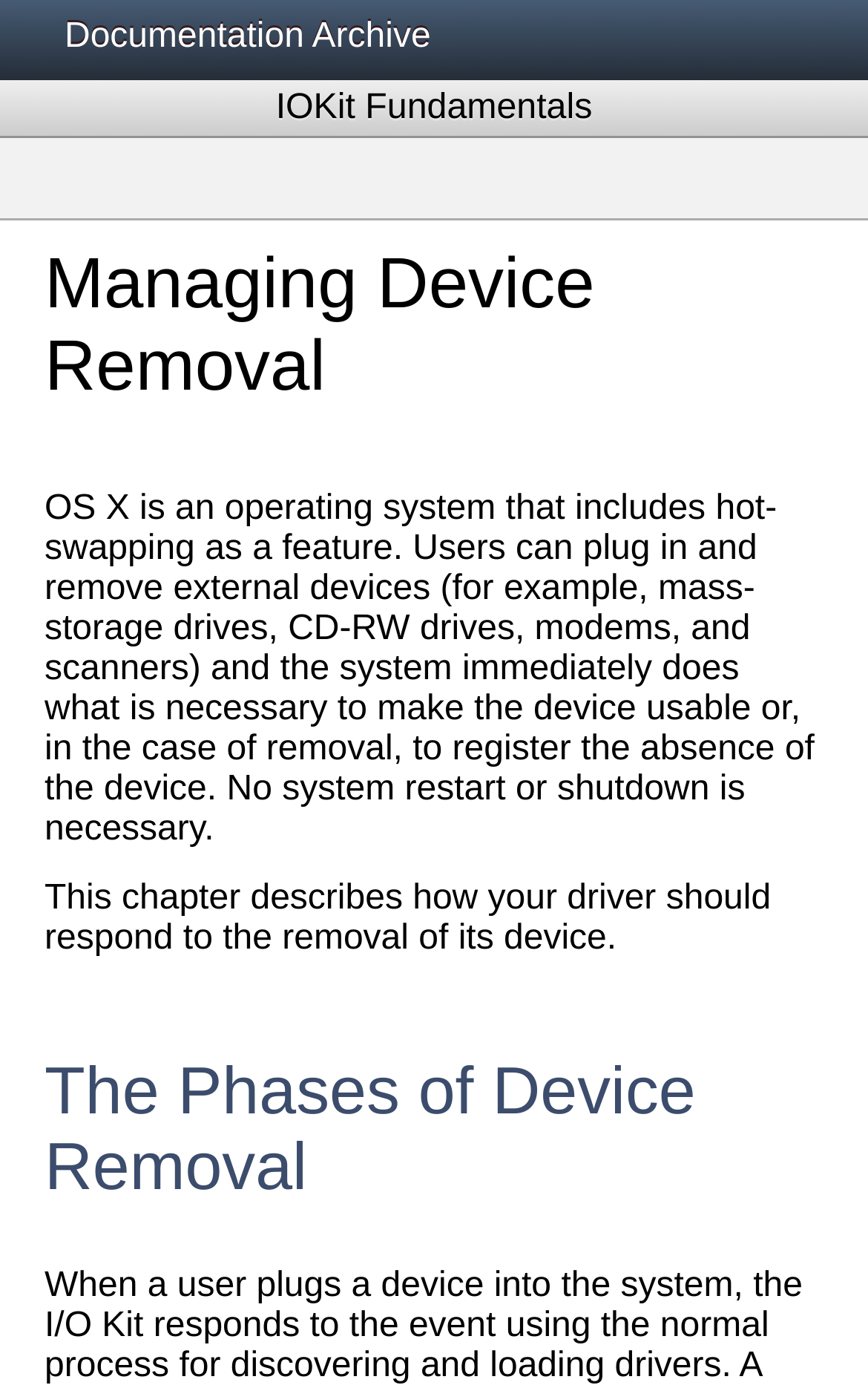Construct a comprehensive description capturing every detail on the webpage.

The webpage is focused on "Managing Device Removal" and appears to be a documentation or tutorial page about developing device drivers. At the top-left corner, there is a link to "Documentation Archive". Below this link, a heading "IOKit Fundamentals" is displayed. 

A horizontal toolbar is situated below the heading, spanning the entire width of the page. Within this toolbar, a heading "Managing Device Removal" is centered, taking up most of the toolbar's width.

Below the toolbar, there are several blocks of text. The first block explains that OS X is an operating system that supports hot-swapping, allowing users to plug in and remove external devices without requiring a system restart. This text is followed by another block that describes the purpose of the chapter, which is to explain how a driver should respond to the removal of its device.

Further down, there is a section titled "The Phases of Device Removal", which appears to be a subtopic within the chapter. This section is divided into two parts: a generic element and a heading with the same title. The generic element is positioned above the heading, and both elements are aligned to the left side of the page.